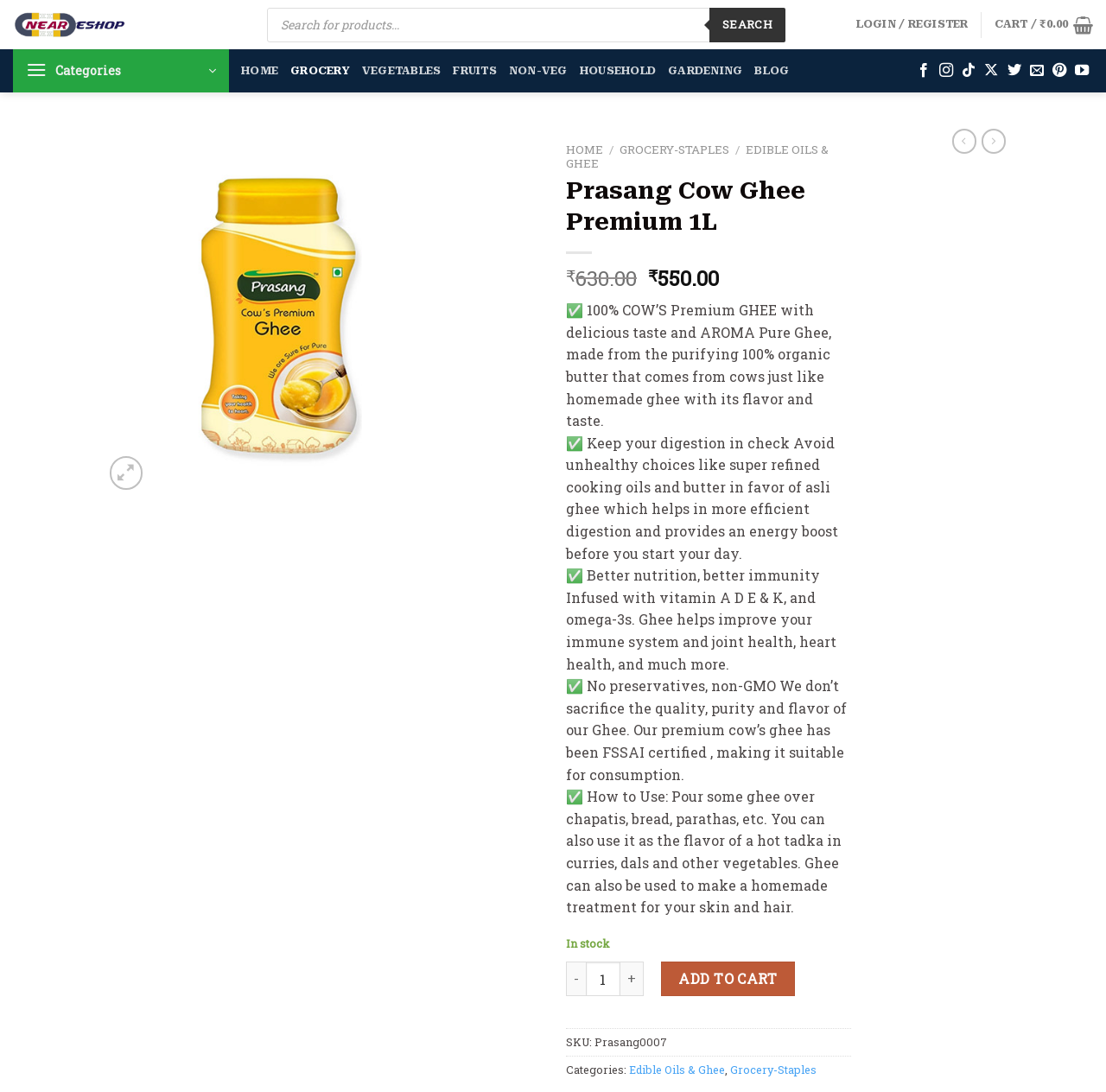Given the following UI element description: "Login / Register", find the bounding box coordinates in the webpage screenshot.

[0.774, 0.007, 0.876, 0.039]